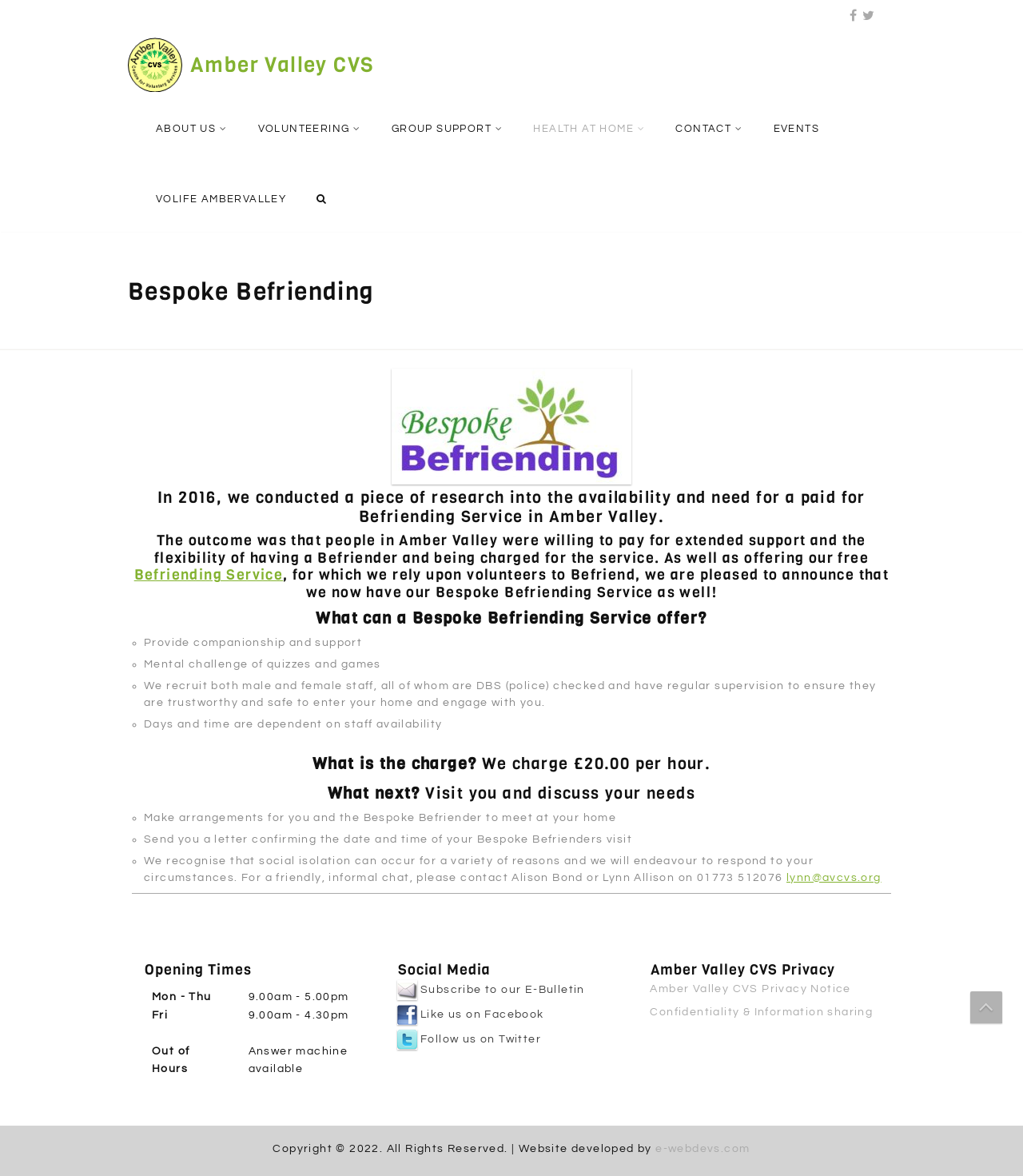Describe the entire webpage, focusing on both content and design.

The webpage is about Bespoke Befriending, a service offered by Amber Valley CVS. At the top, there are two icons and a link to Amber Valley CVS, which is also an image. Below that, there are six main navigation links: ABOUT US, VOLUNTEERING, GROUP SUPPORT, HEALTH AT HOME, CONTACT, and EVENTS. 

To the right of the navigation links, there is a section with a heading "Bespoke Befriending" and an article that discusses the service. The article explains that the service was introduced in response to a research finding that people in Amber Valley were willing to pay for extended support and flexibility in befriending services. The service offers companionship, mental challenges, and other benefits, with staff who are DBS-checked and trustworthy. The charge for the service is £20.00 per hour.

The article also outlines the next steps for those interested in the service, including a visit to discuss needs, arrangements for a meeting with a Bespoke Befriender, and a confirmation letter. There is also a call to action to contact Alison Bond or Lynn Allison for a friendly chat.

At the bottom of the page, there are three sections: Opening Times, Social Media, and Amber Valley CVS Privacy. The Opening Times section displays a table with the organization's hours of operation. The Social Media section has links to subscribe to the organization's E-Bulletin, as well as links to its Facebook and Twitter pages. The Amber Valley CVS Privacy section has links to the organization's privacy notice and confidentiality and information sharing policies.

Finally, at the very bottom of the page, there is a copyright notice and a credit to the website developer, e-webdevs.com.